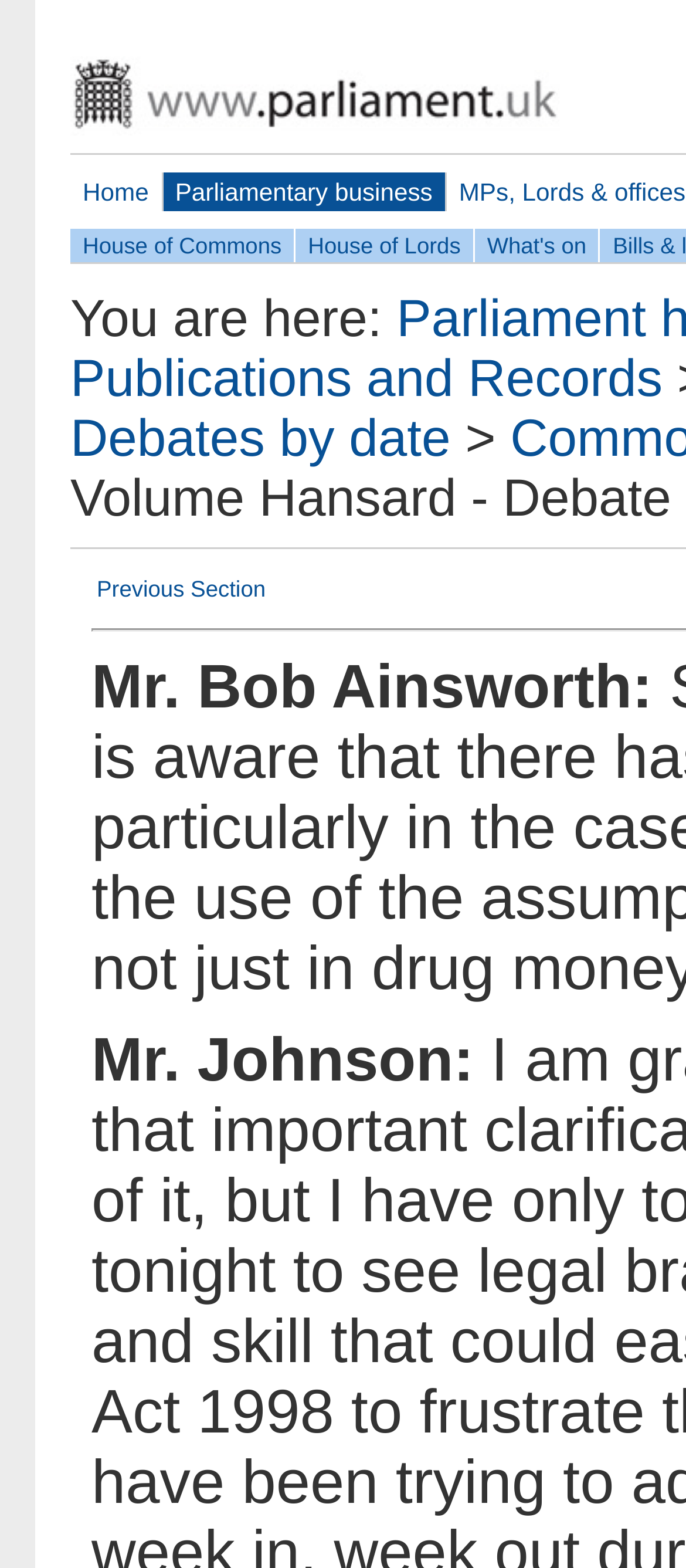What is the link below 'You are here:'?
Provide an in-depth and detailed explanation in response to the question.

I found the link 'House of Commons' with bounding box coordinates [0.103, 0.145, 0.428, 0.167] below the StaticText 'You are here:' with bounding box coordinates [0.103, 0.185, 0.578, 0.222]. This suggests that 'House of Commons' is the link below 'You are here:'.